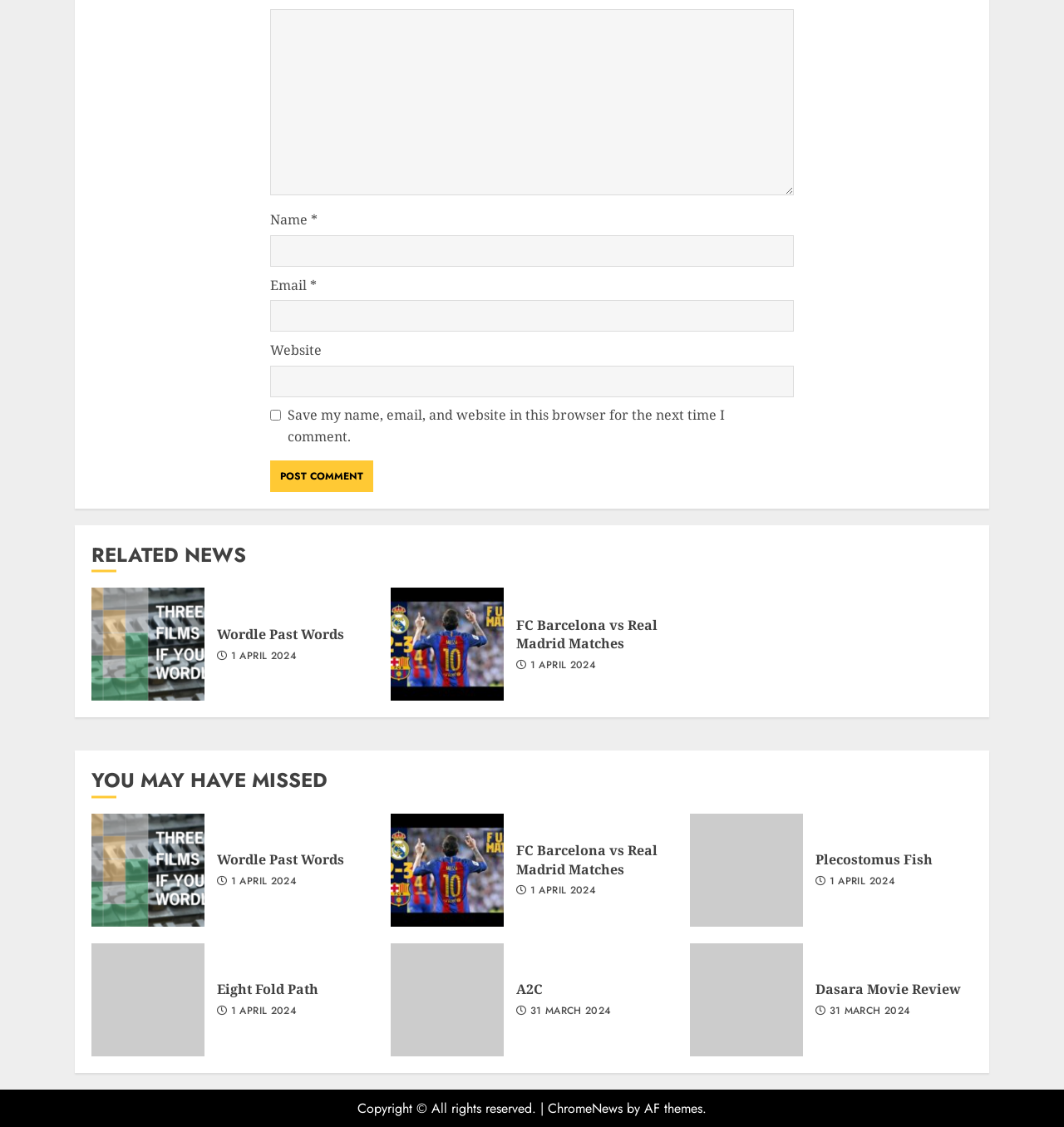Identify the bounding box coordinates for the element you need to click to achieve the following task: "Click the Post Comment button". The coordinates must be four float values ranging from 0 to 1, formatted as [left, top, right, bottom].

[0.254, 0.409, 0.351, 0.437]